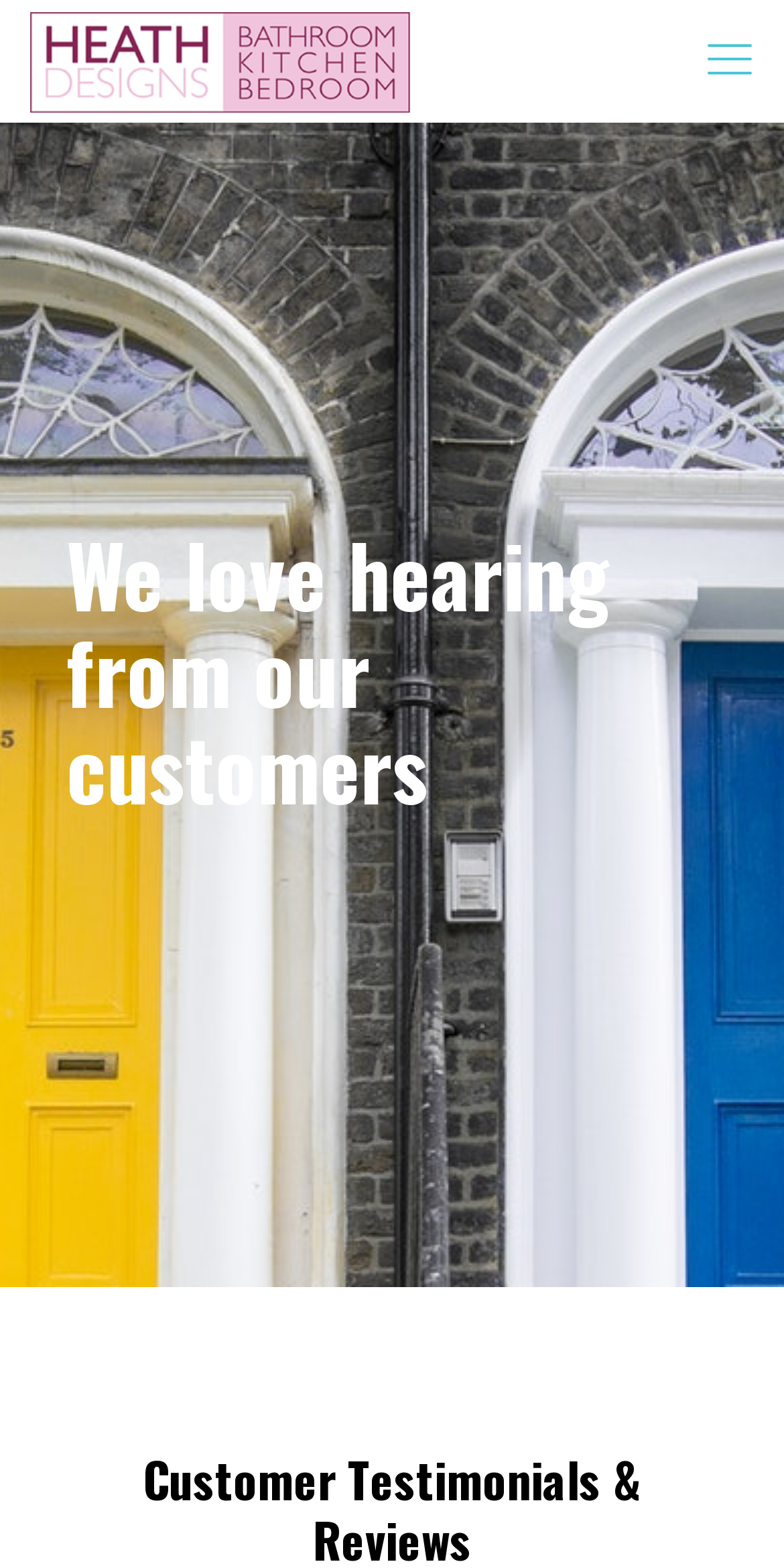Please identify and generate the text content of the webpage's main heading.

We love hearing
from our customers